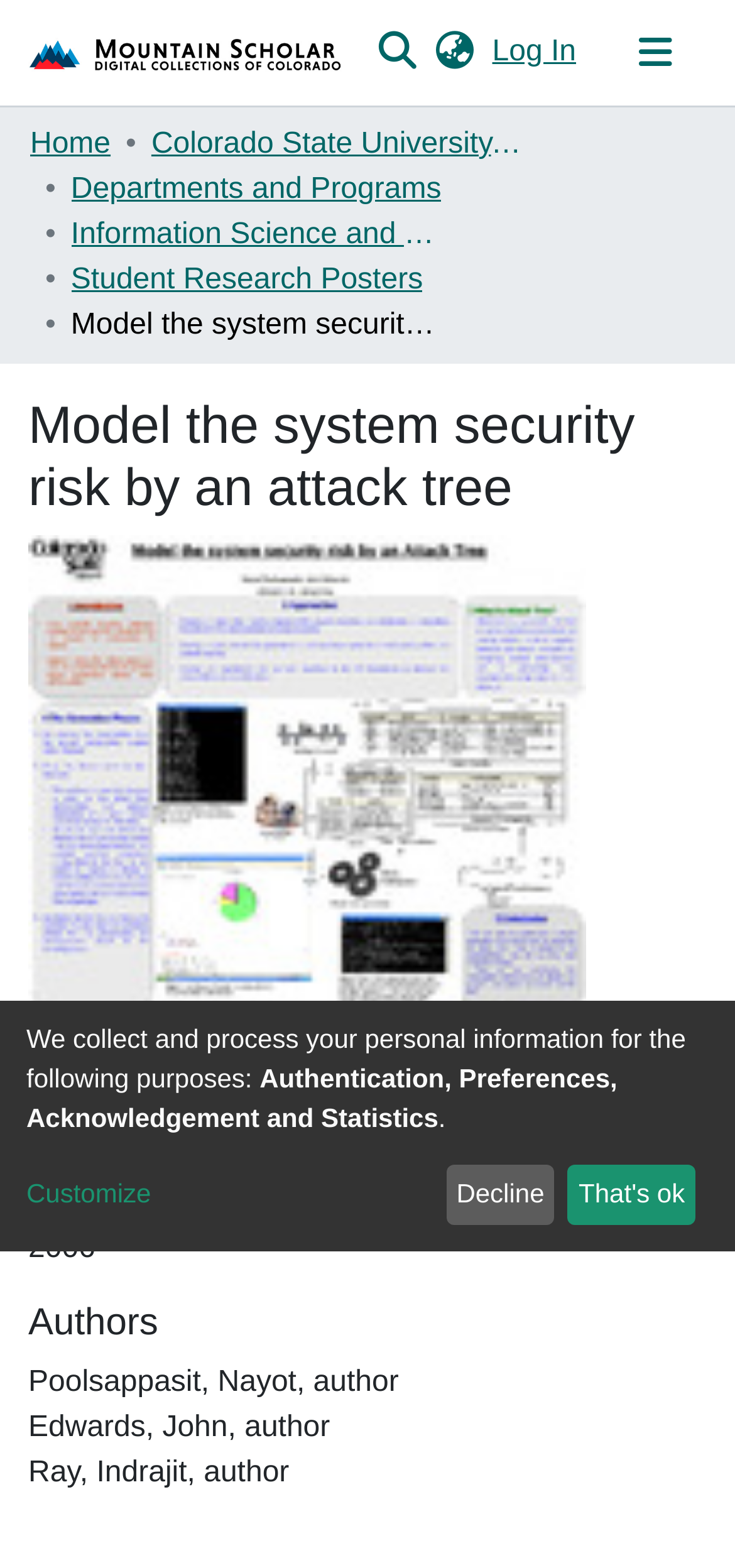Determine the bounding box coordinates of the clickable region to execute the instruction: "Browse Mountain Scholar". The coordinates should be four float numbers between 0 and 1, denoted as [left, top, right, bottom].

[0.041, 0.115, 0.959, 0.163]